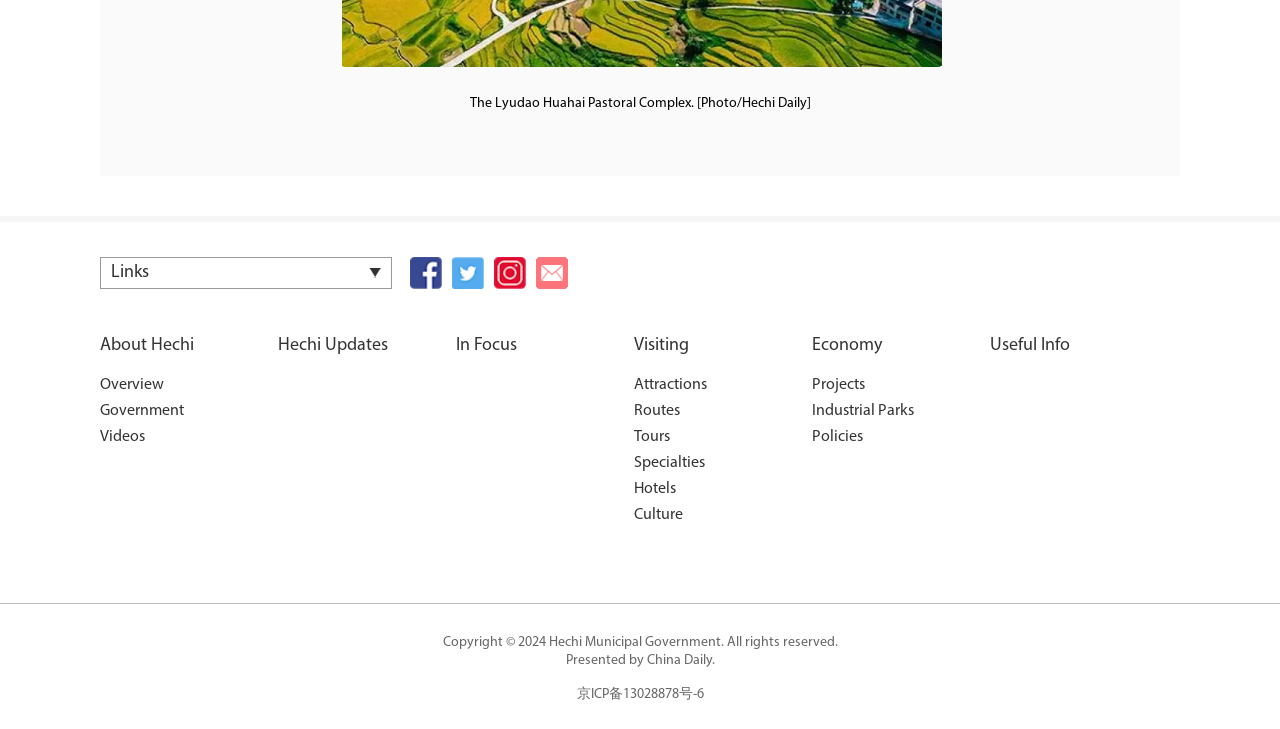Identify the bounding box coordinates of the section to be clicked to complete the task described by the following instruction: "Explore 'Visiting' options". The coordinates should be four float numbers between 0 and 1, formatted as [left, top, right, bottom].

[0.495, 0.458, 0.588, 0.51]